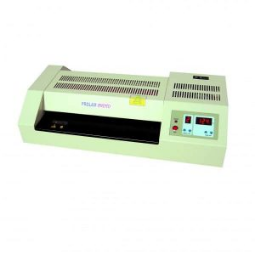What is the color of the device's exterior?
Can you give a detailed and elaborate answer to the question?

The caption describes the device's exterior as having a sleek, functional design characterized by its white and light gray color.